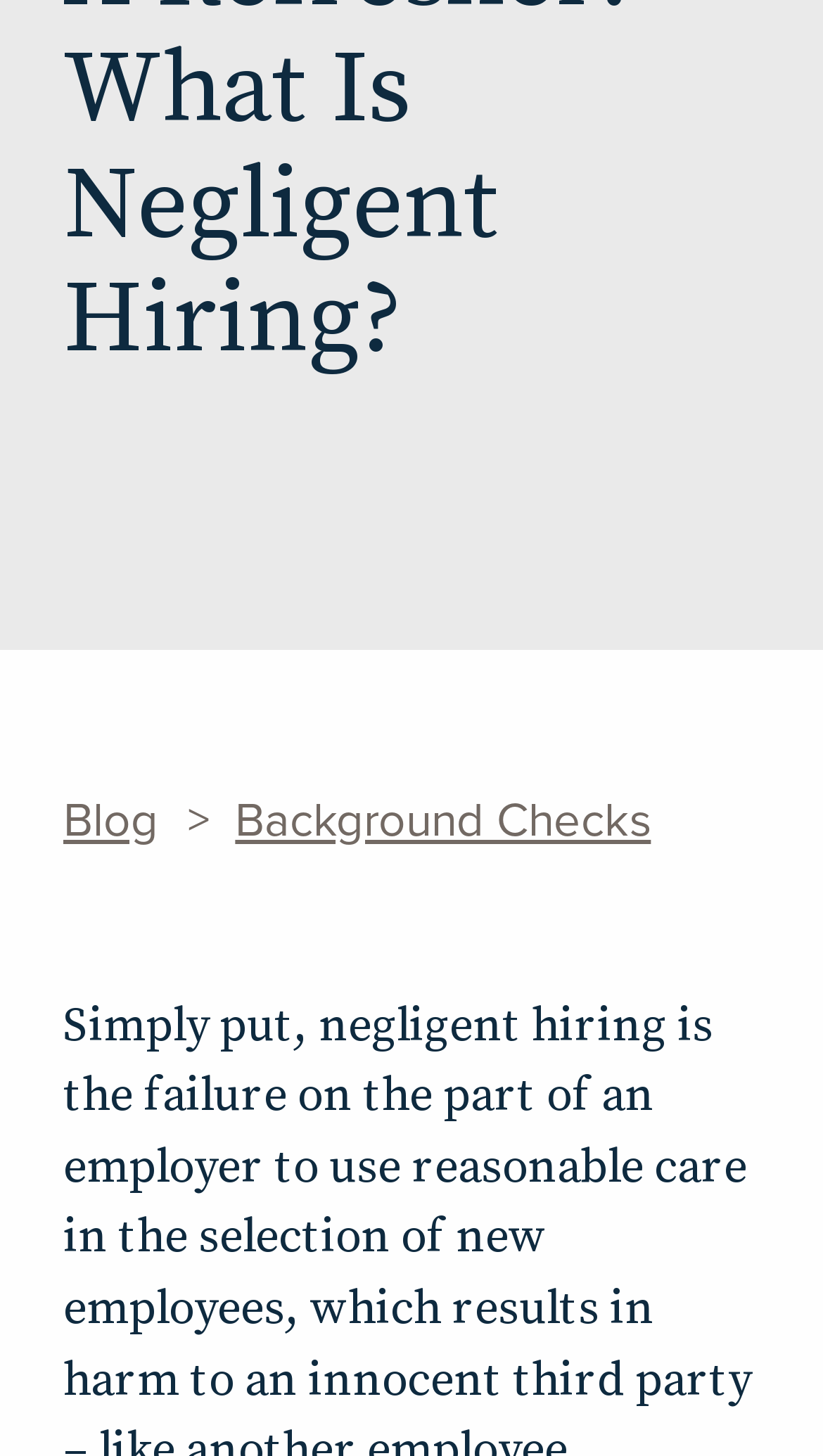Based on the element description "Roots", predict the bounding box coordinates of the UI element.

[0.0, 0.064, 0.303, 0.096]